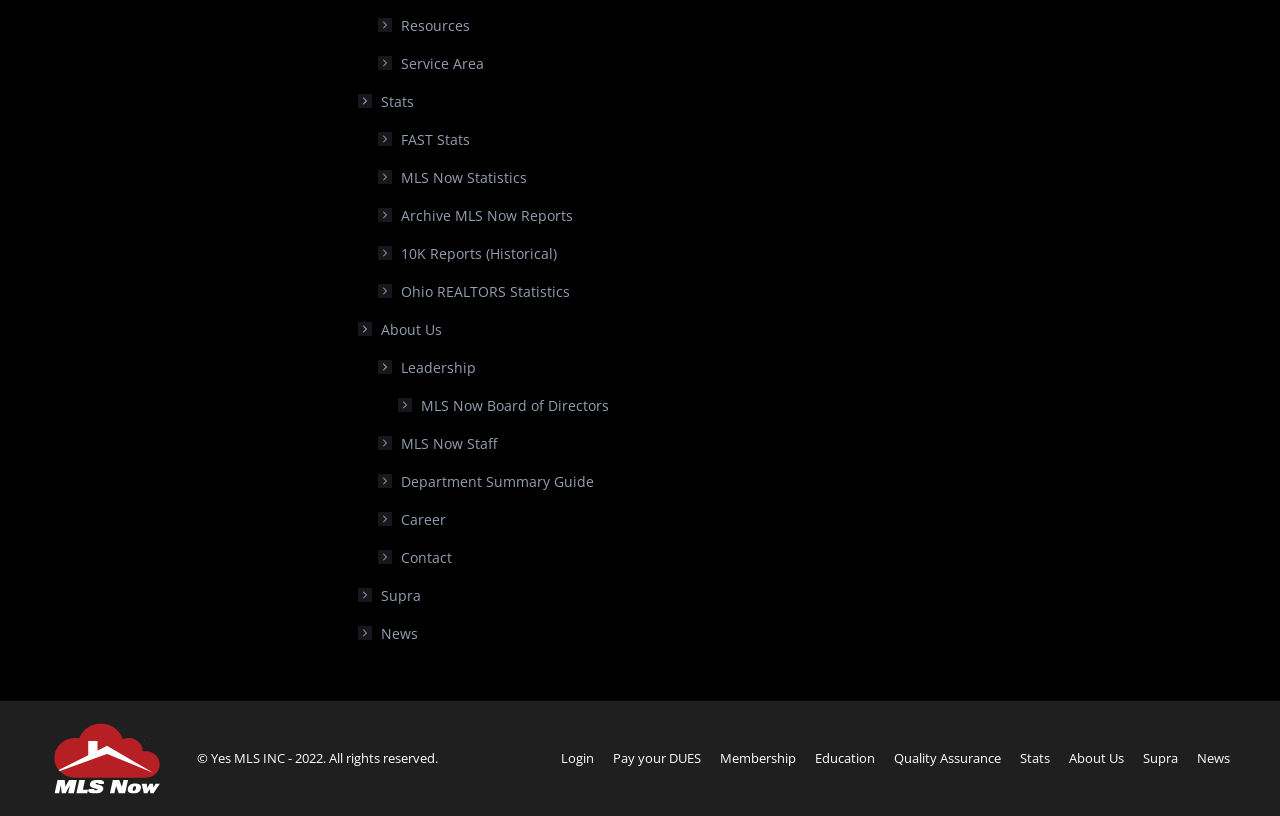How many links are there on the top navigation bar?
Using the image, provide a concise answer in one word or a short phrase.

9